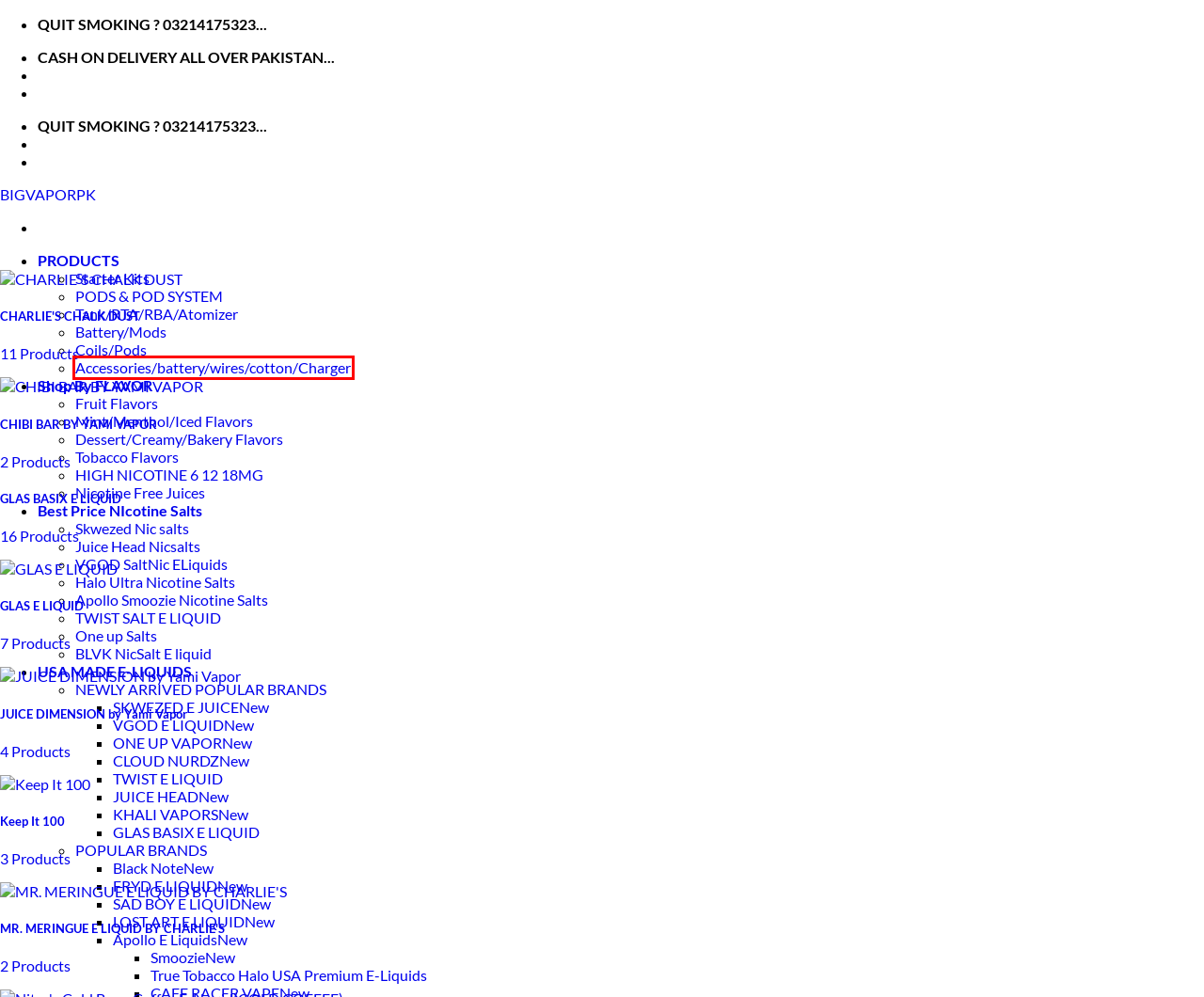You have a screenshot of a webpage with a red bounding box around an element. Select the webpage description that best matches the new webpage after clicking the element within the red bounding box. Here are the descriptions:
A. vape Lahore Quit Smoking Black note Apollo Vapes
B. Shop E liquid By Flavors Tobacco Fruits Dessert Mint Menthol Chocolate
C. Batteries for the atomizers for electronic cigarette in pakistan
D. Juice Head Nicsalts Archives - BIGVAPORPK
E. JUICE DIMENSION by Yami Vapor Archives - BIGVAPORPK
F. CHARLIE'S CHALK DUST Archives - BIGVAPORPK
G. Accessories/battery/wires/cotton/Charger Archives - BIGVAPORPK
H. FRYD Archives - BIGVAPORPK

G